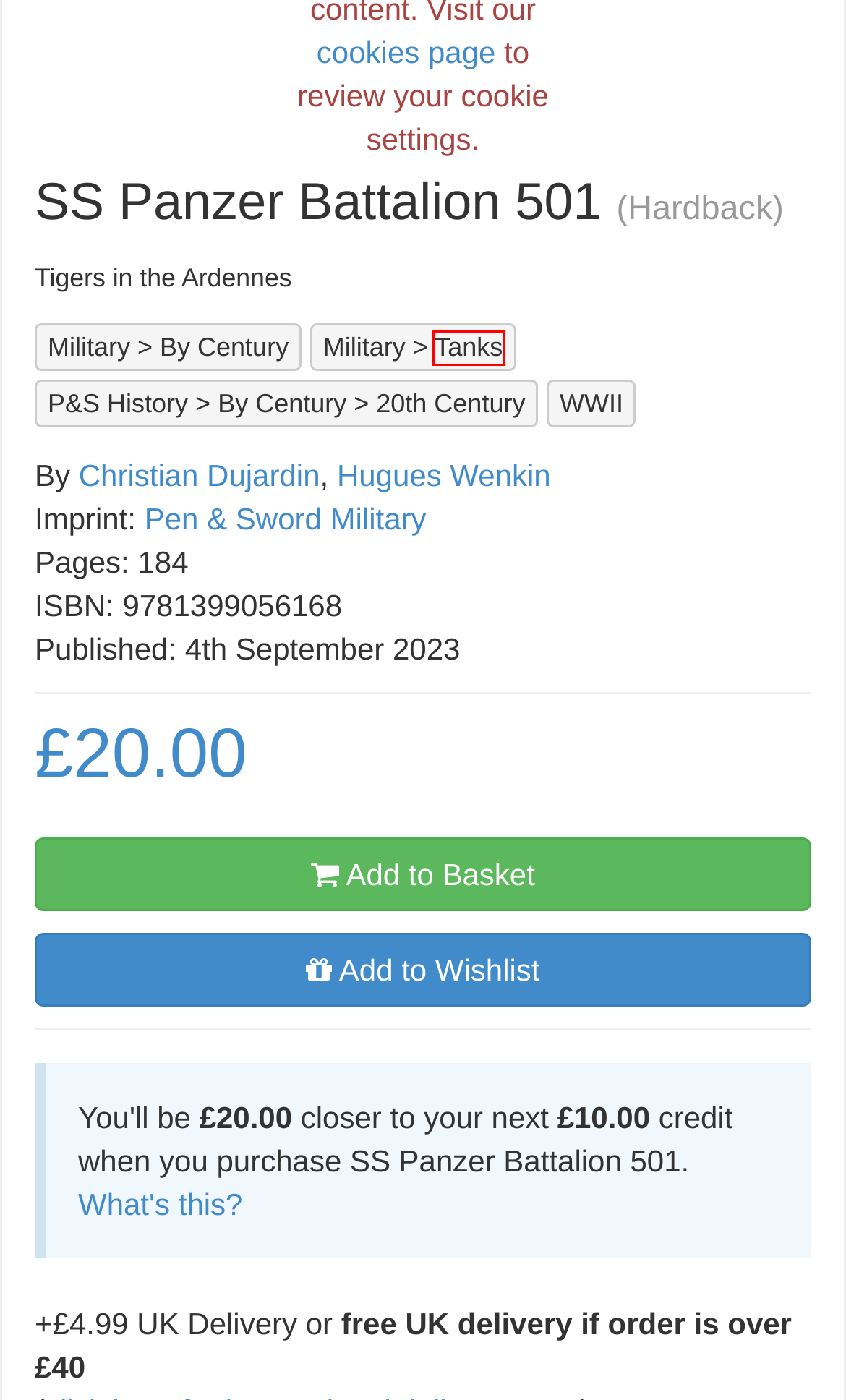Given a webpage screenshot featuring a red rectangle around a UI element, please determine the best description for the new webpage that appears after the element within the bounding box is clicked. The options are:
A. Pen and Sword Books: Titles by  Christian Dujardin
B. Pen and Sword Books: 20th Century
C. Pen and Sword Books: Loyalty Scheme
D. Pen and Sword Books: P&S History
E. Pen and Sword Books: Tanks
F. Pen and Sword Books: Login
G. Pen and Sword Books: Military
H. Pen and Sword Books: Titles by  Hugues Wenkin

E